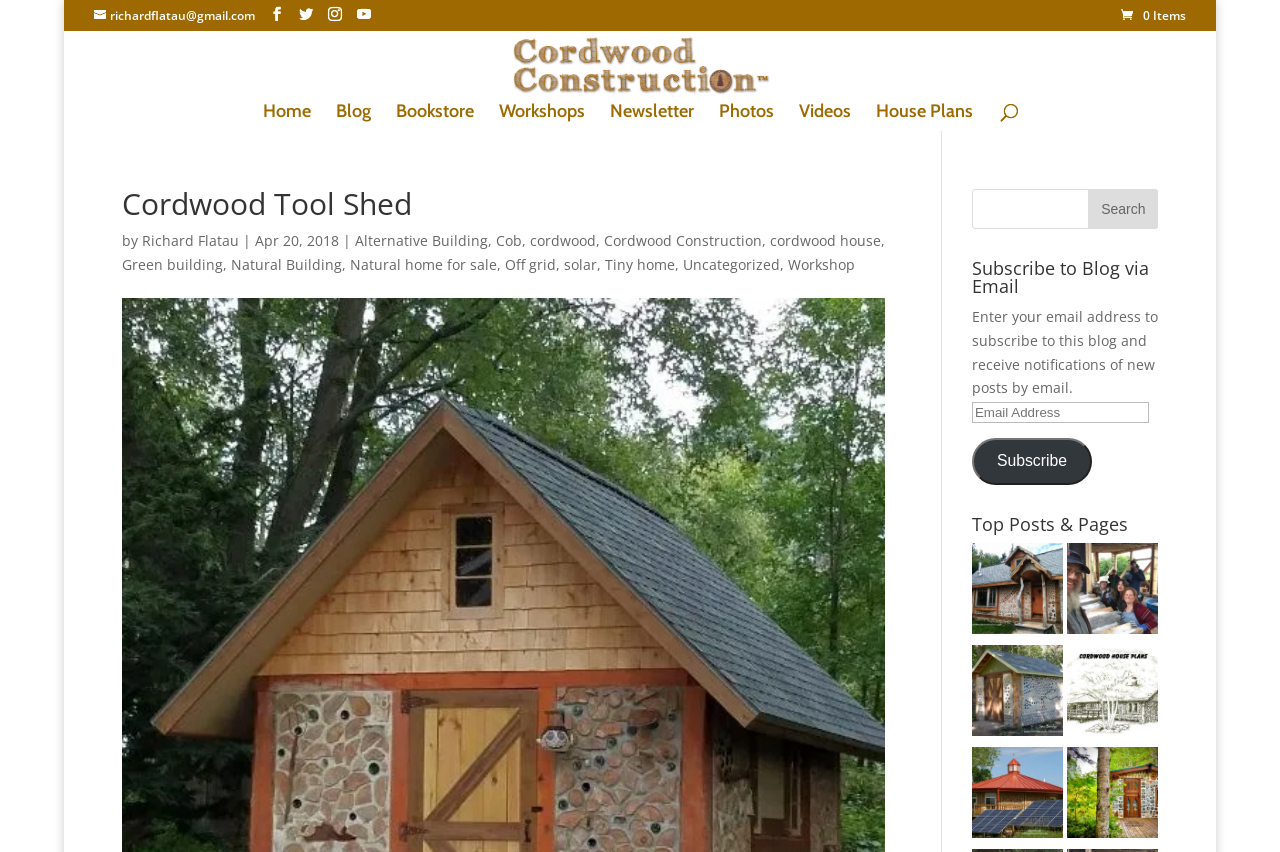Please find the bounding box coordinates of the element that you should click to achieve the following instruction: "Subscribe to the blog via email". The coordinates should be presented as four float numbers between 0 and 1: [left, top, right, bottom].

[0.759, 0.514, 0.853, 0.569]